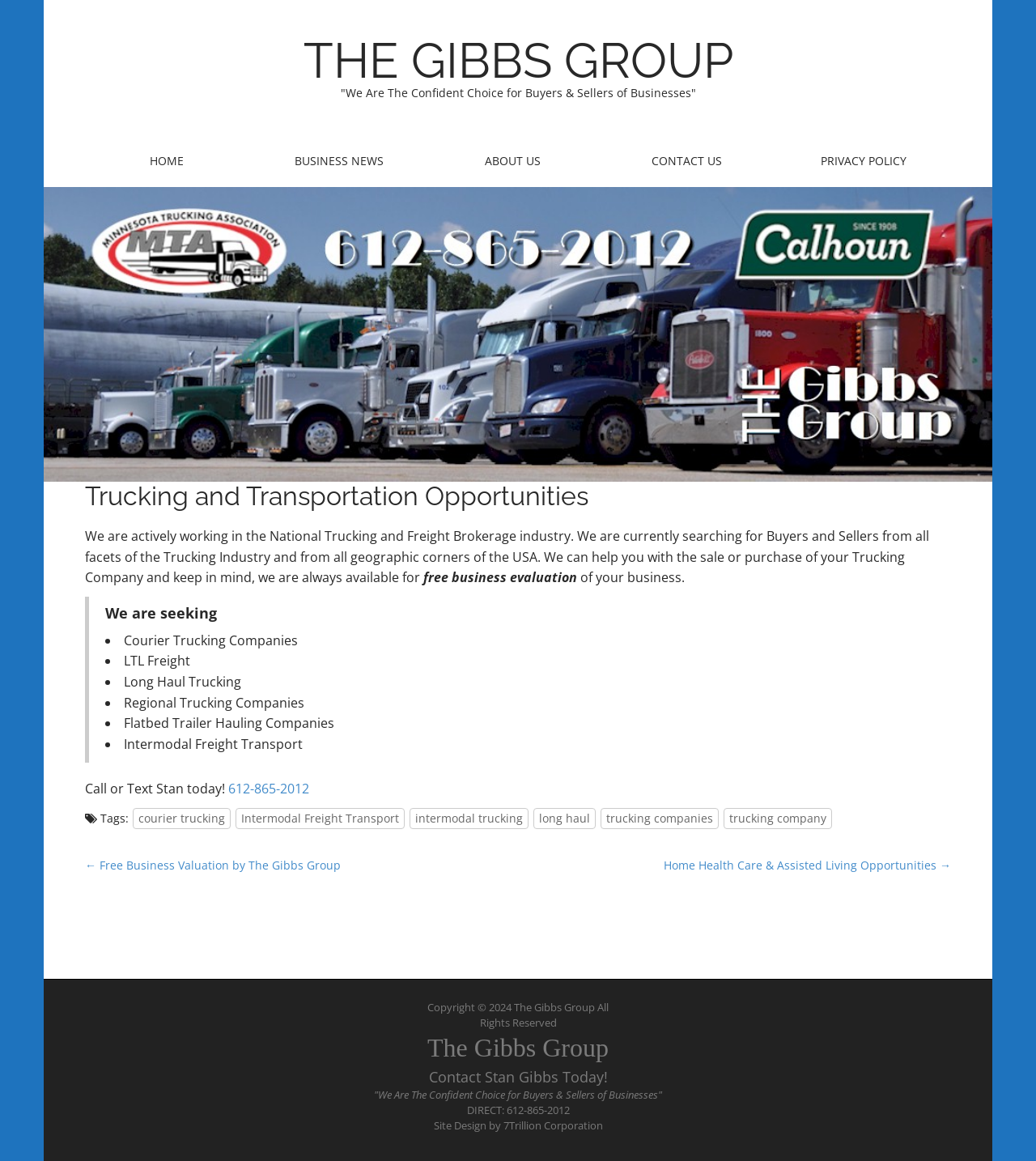From the webpage screenshot, predict the bounding box coordinates (top-left x, top-left y, bottom-right x, bottom-right y) for the UI element described here: courier trucking

[0.128, 0.696, 0.223, 0.714]